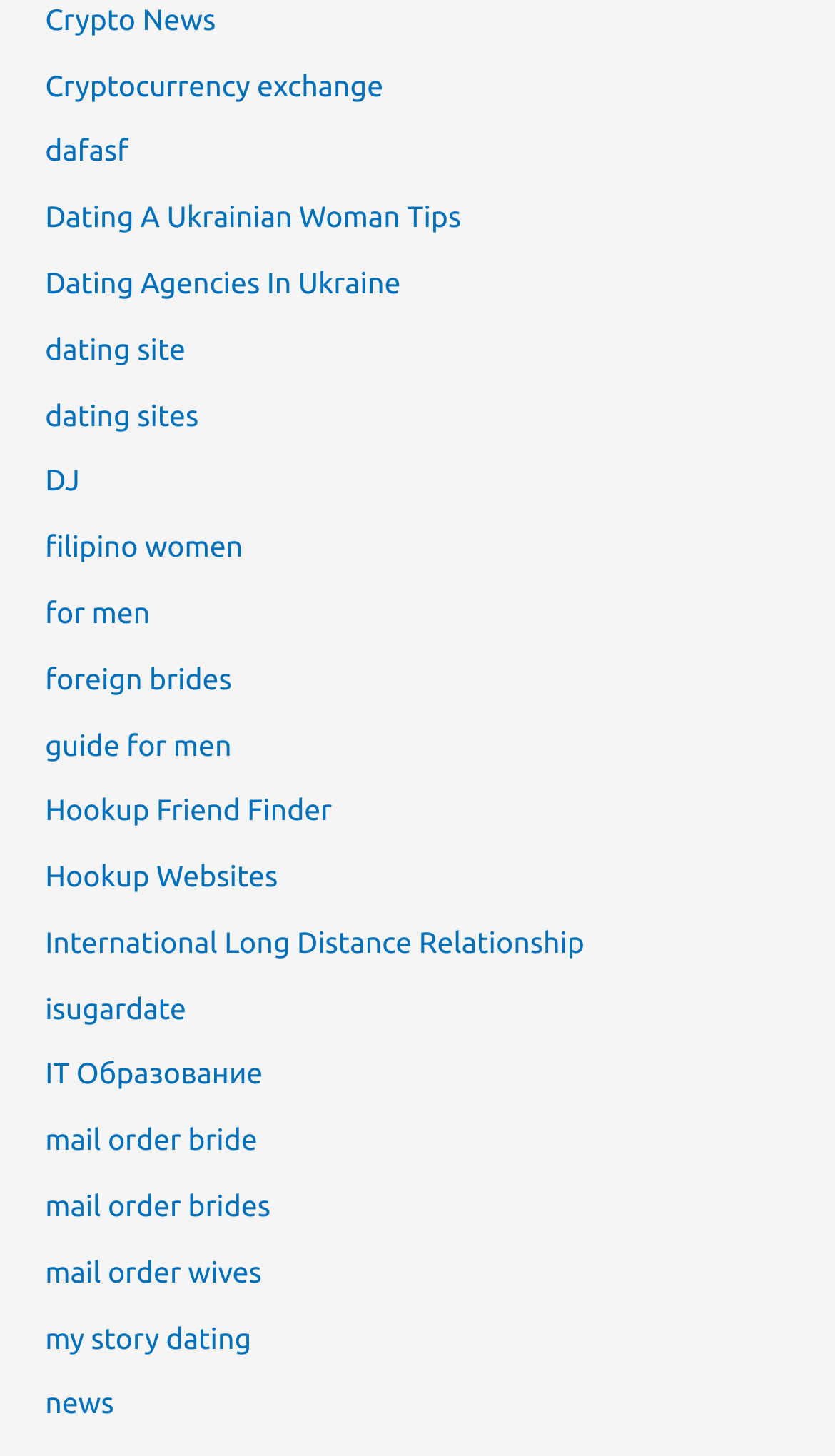Please identify the bounding box coordinates of the region to click in order to complete the given instruction: "Click on Crypto News". The coordinates should be four float numbers between 0 and 1, i.e., [left, top, right, bottom].

[0.054, 0.001, 0.258, 0.025]